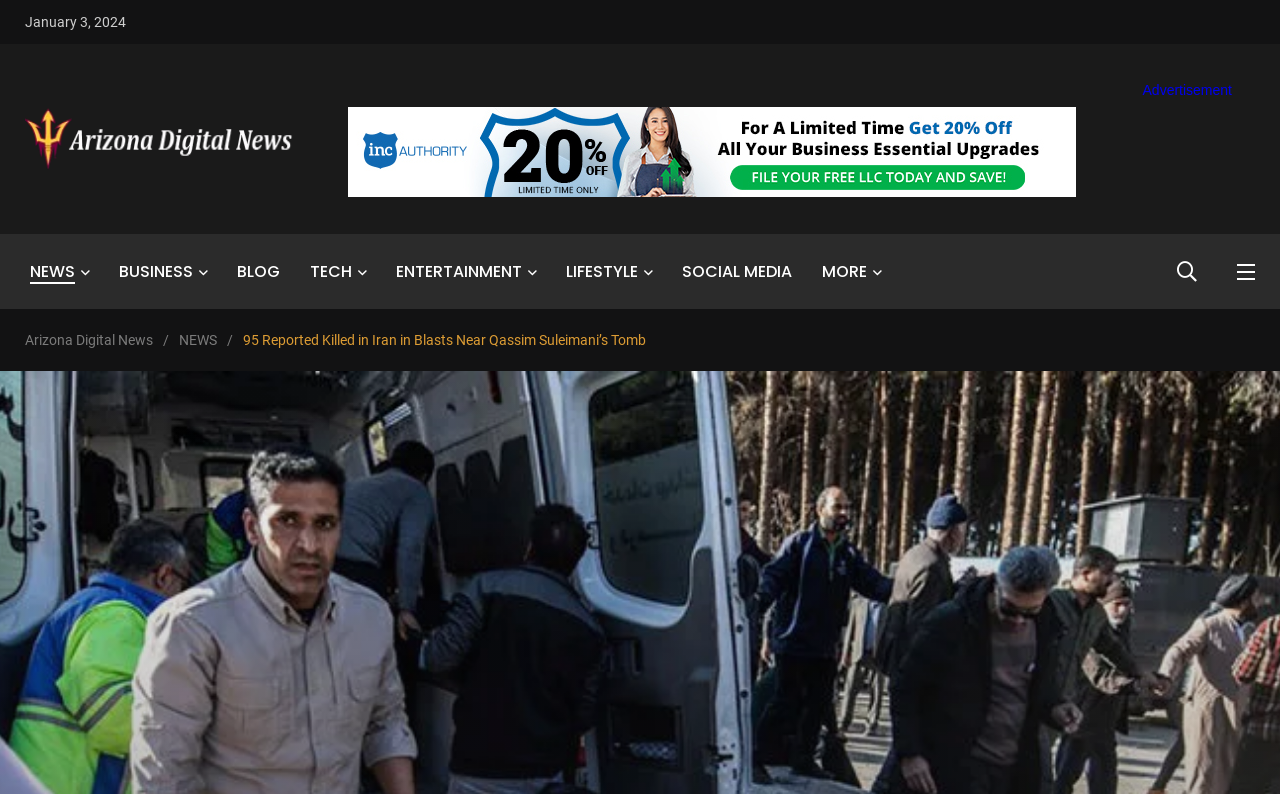Identify the bounding box for the given UI element using the description provided. Coordinates should be in the format (top-left x, top-left y, bottom-right x, bottom-right y) and must be between 0 and 1. Here is the description: alt="Arizona Digital News"

[0.02, 0.099, 0.242, 0.251]